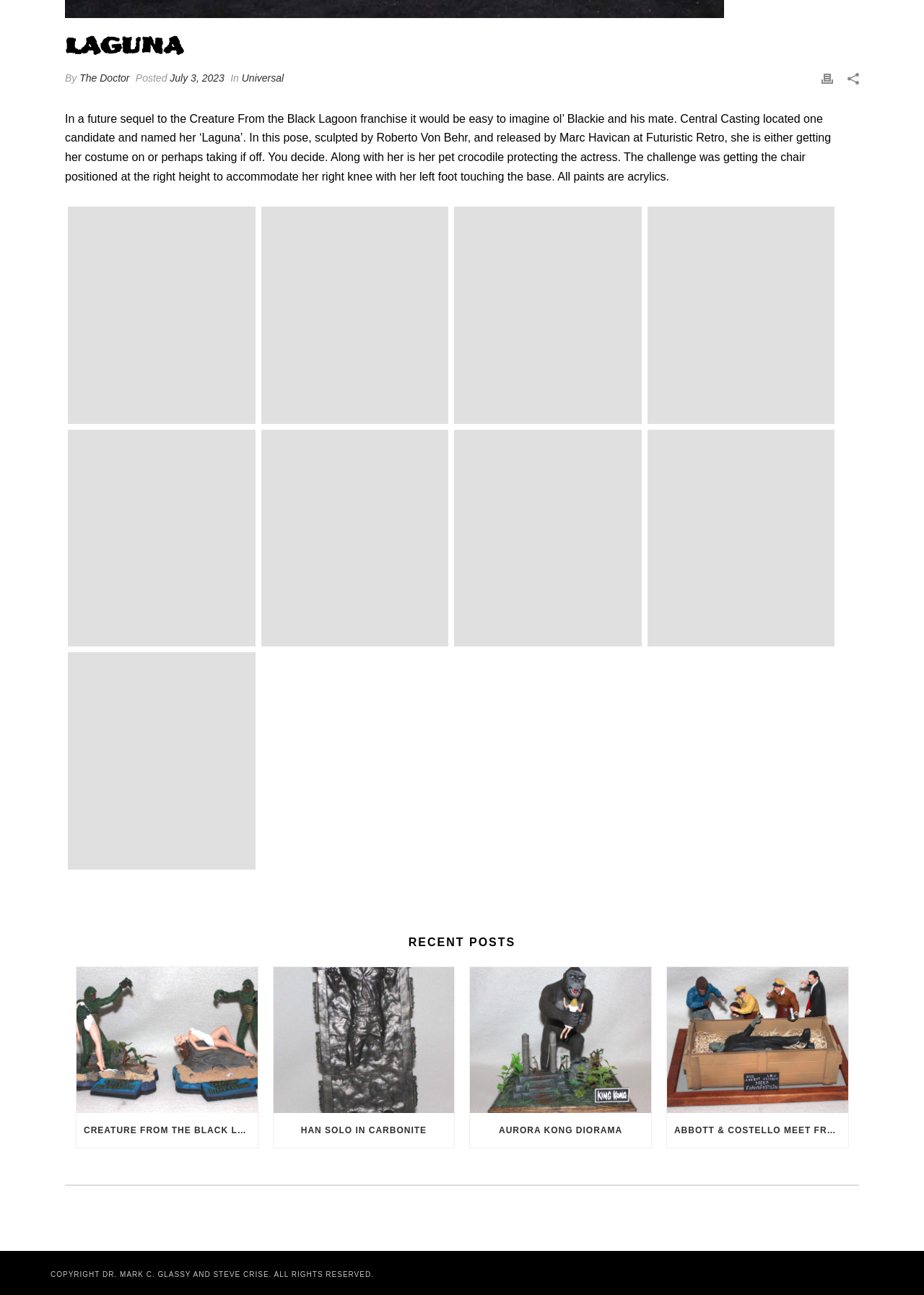What is the position of the chair in the sculpture?
Answer the question using a single word or phrase, according to the image.

Right height to accommodate her right knee